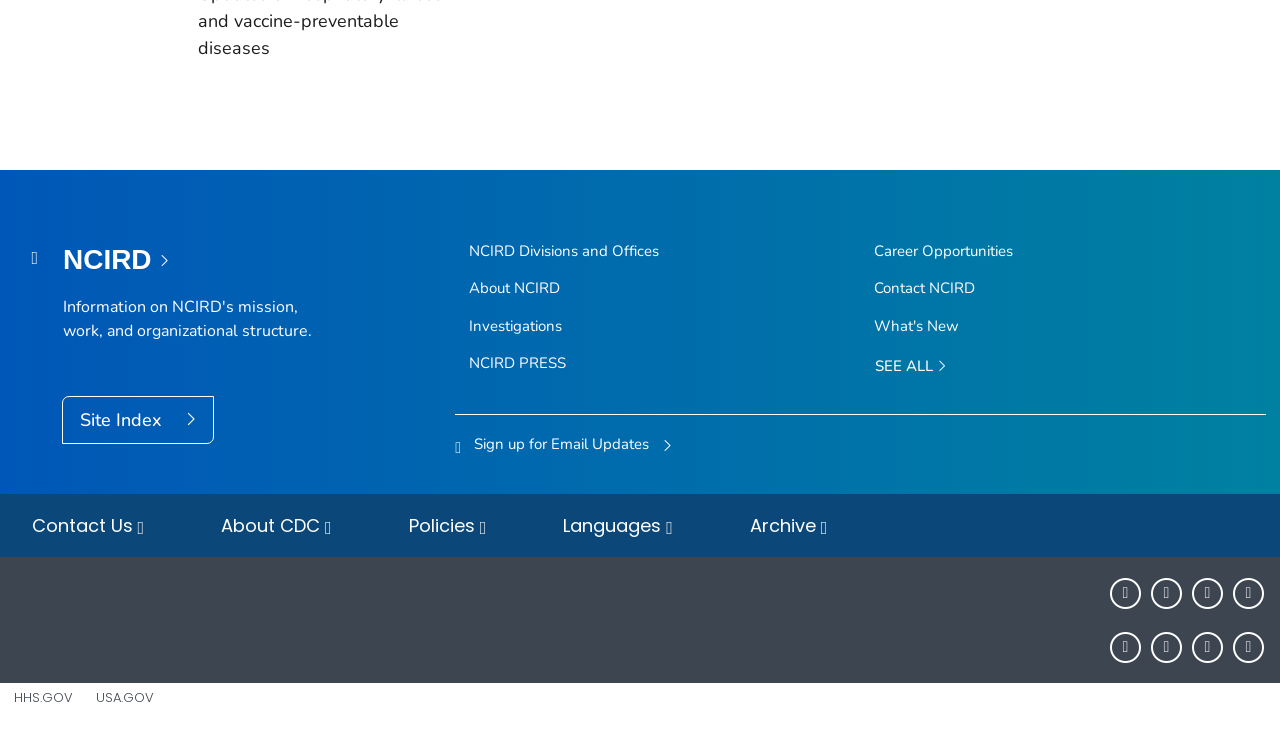Please identify the bounding box coordinates of the element's region that should be clicked to execute the following instruction: "Sign up for Email Updates". The bounding box coordinates must be four float numbers between 0 and 1, i.e., [left, top, right, bottom].

[0.378, 0.581, 0.515, 0.608]